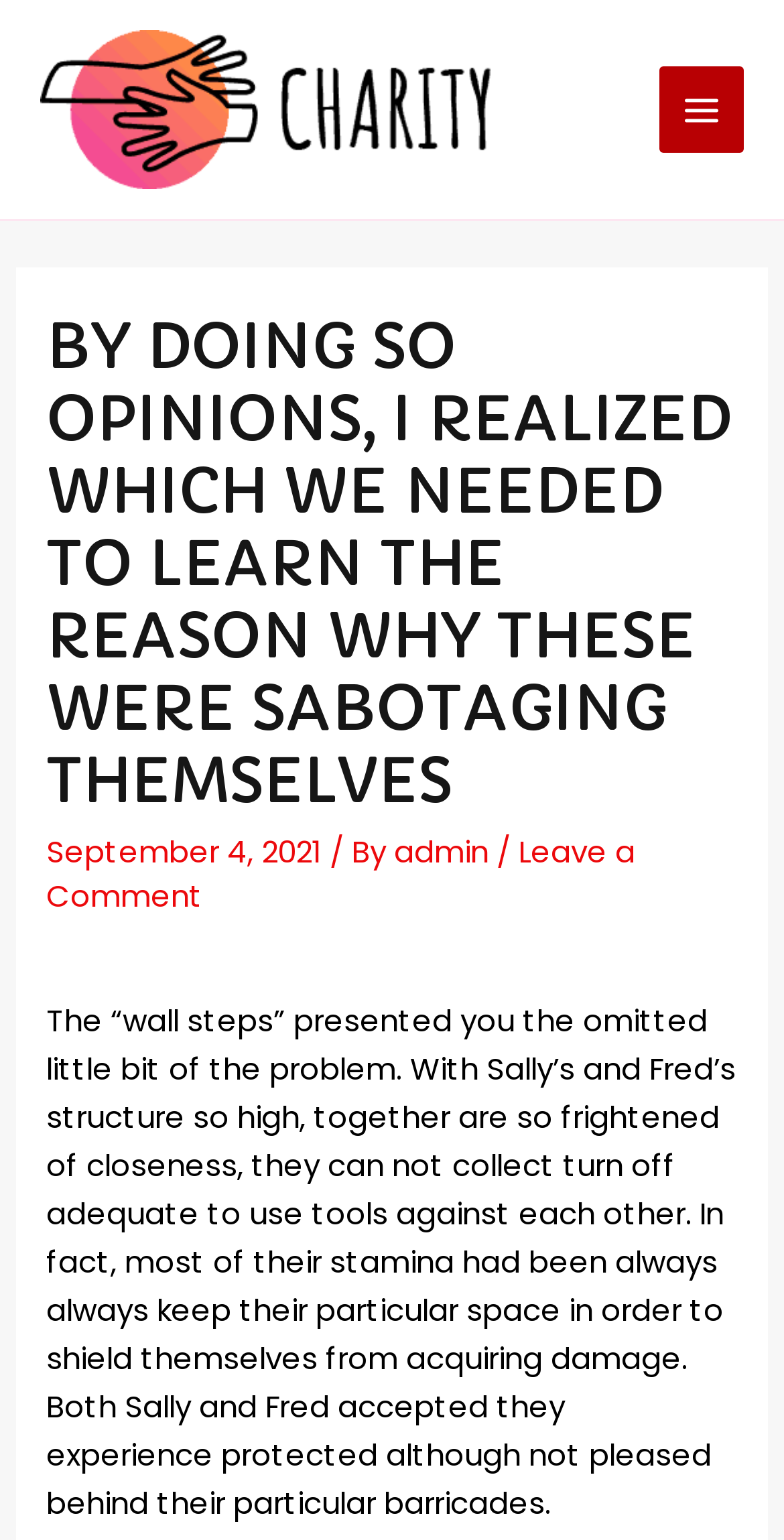Using the details in the image, give a detailed response to the question below:
What is the date of the article?

I found the date of the article by looking at the static text element that says 'September 4, 2021' which is located below the main heading.